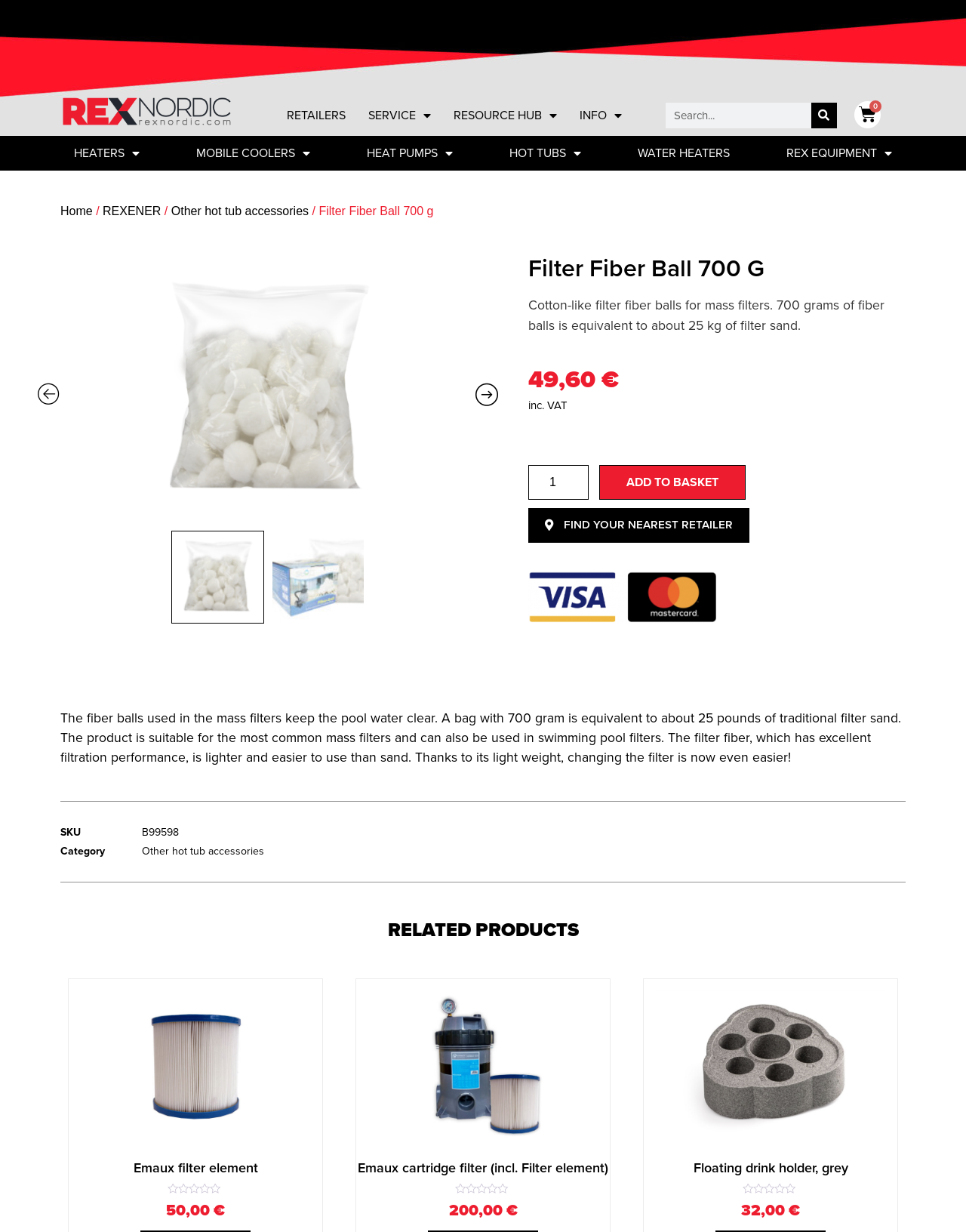Identify the bounding box coordinates of the clickable region required to complete the instruction: "View related product Emaux filter element". The coordinates should be given as four float numbers within the range of 0 and 1, i.e., [left, top, right, bottom].

[0.071, 0.804, 0.334, 0.992]